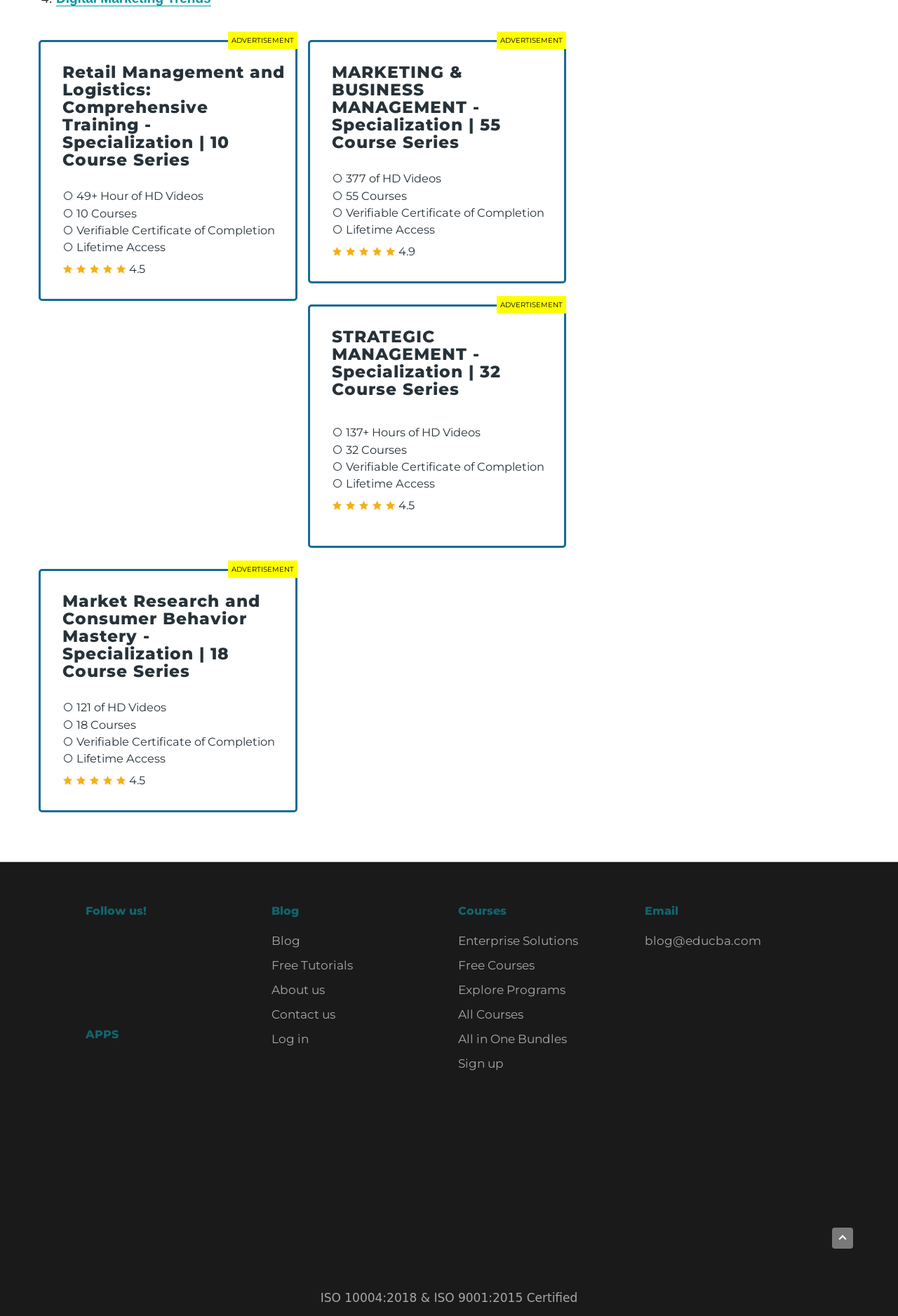How many links are there under the 'Courses' heading?
Please give a detailed and elaborate answer to the question.

The 'Courses' heading is located at the bottom of the webpage. Under this heading, there are five links: 'Enterprise Solutions', 'Free Courses', 'Explore Programs', 'All Courses', and 'All in One Bundles'.